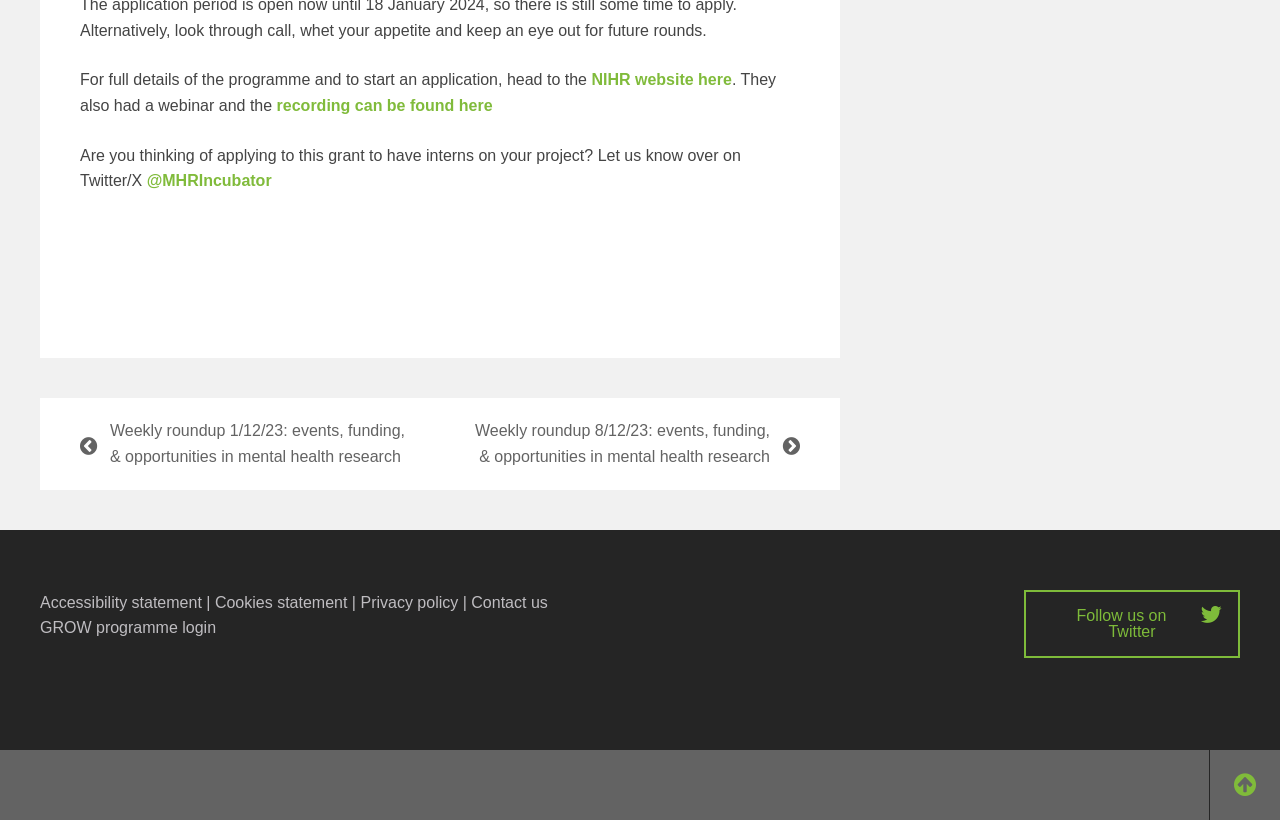Refer to the element description Follow us on Twitter and identify the corresponding bounding box in the screenshot. Format the coordinates as (top-left x, top-left y, bottom-right x, bottom-right y) with values in the range of 0 to 1.

[0.8, 0.719, 0.969, 0.802]